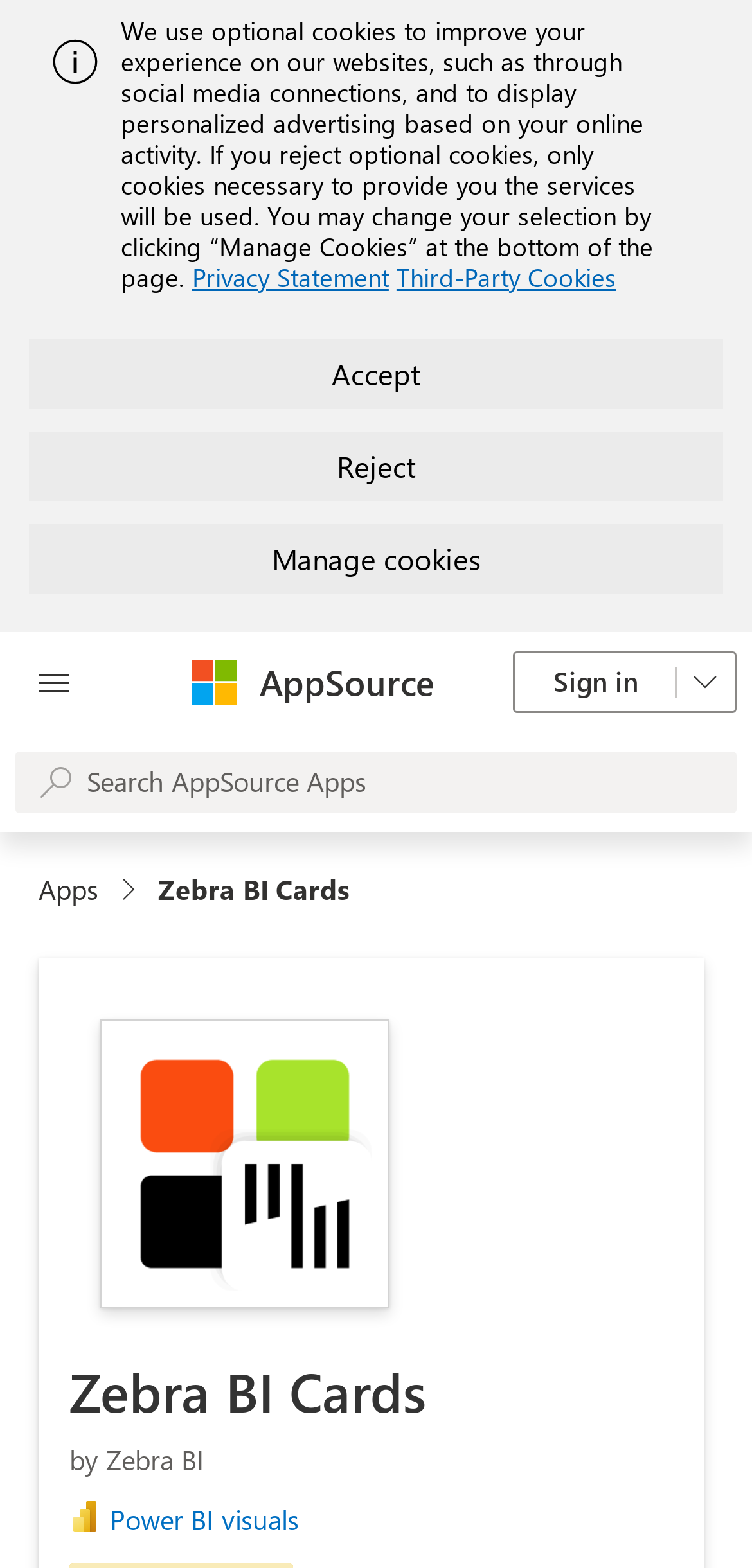Provide a brief response in the form of a single word or phrase:
What is the name of the company associated with the app?

Microsoft